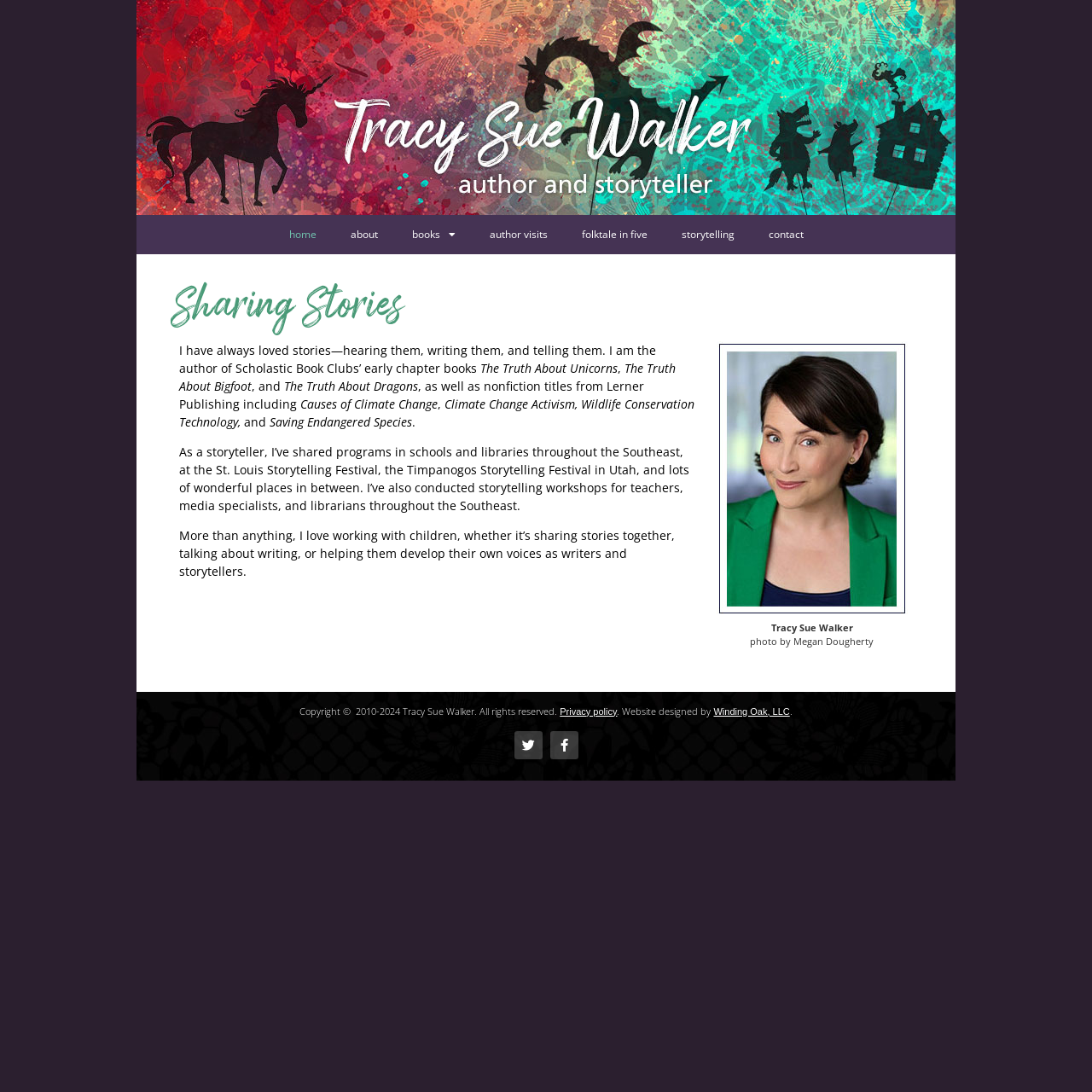What is the title of the first book mentioned?
Based on the image, give a concise answer in the form of a single word or short phrase.

The Truth About Unicorns